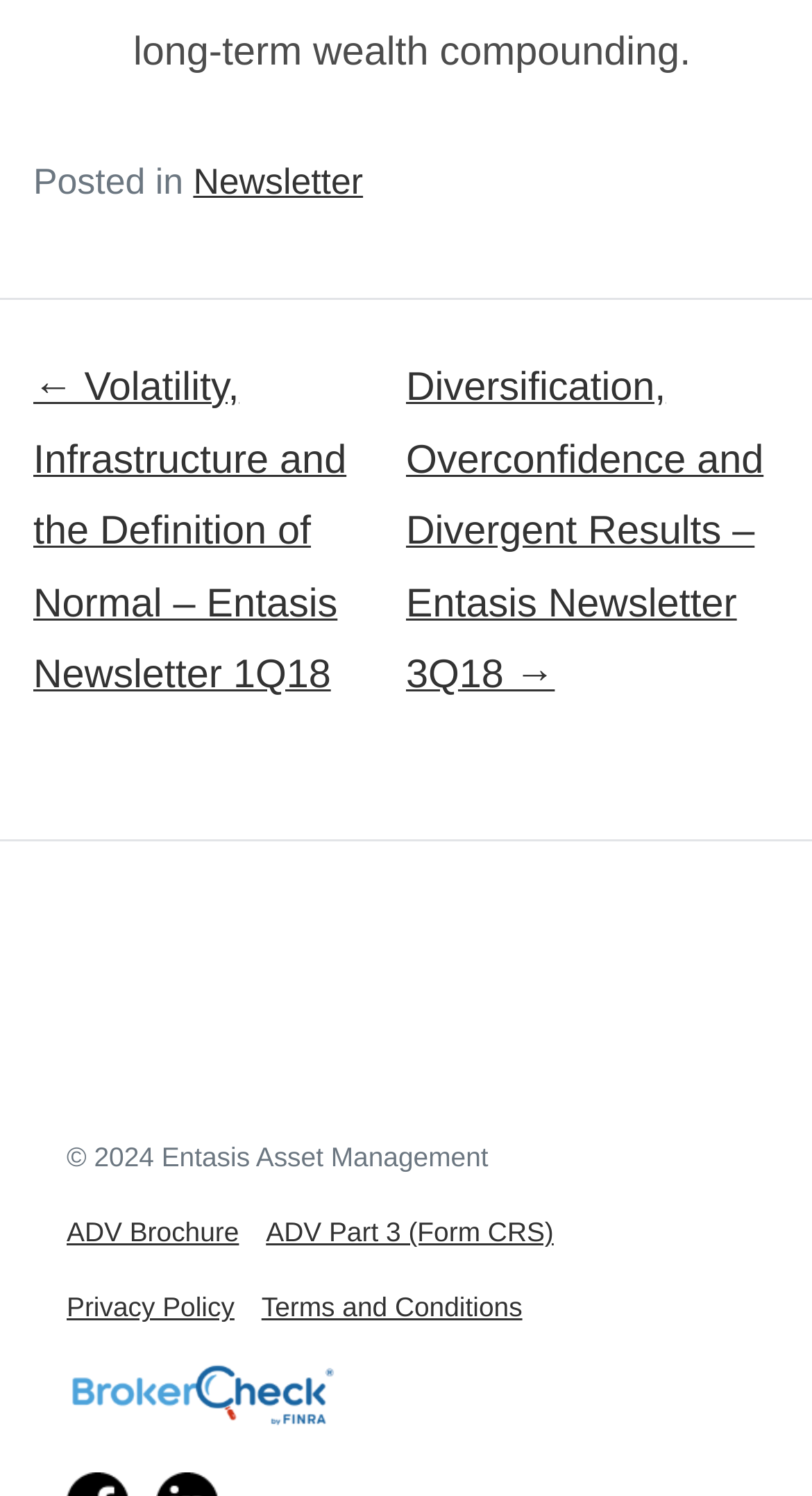Given the element description Newsletter, specify the bounding box coordinates of the corresponding UI element in the format (top-left x, top-left y, bottom-right x, bottom-right y). All values must be between 0 and 1.

[0.238, 0.107, 0.447, 0.135]